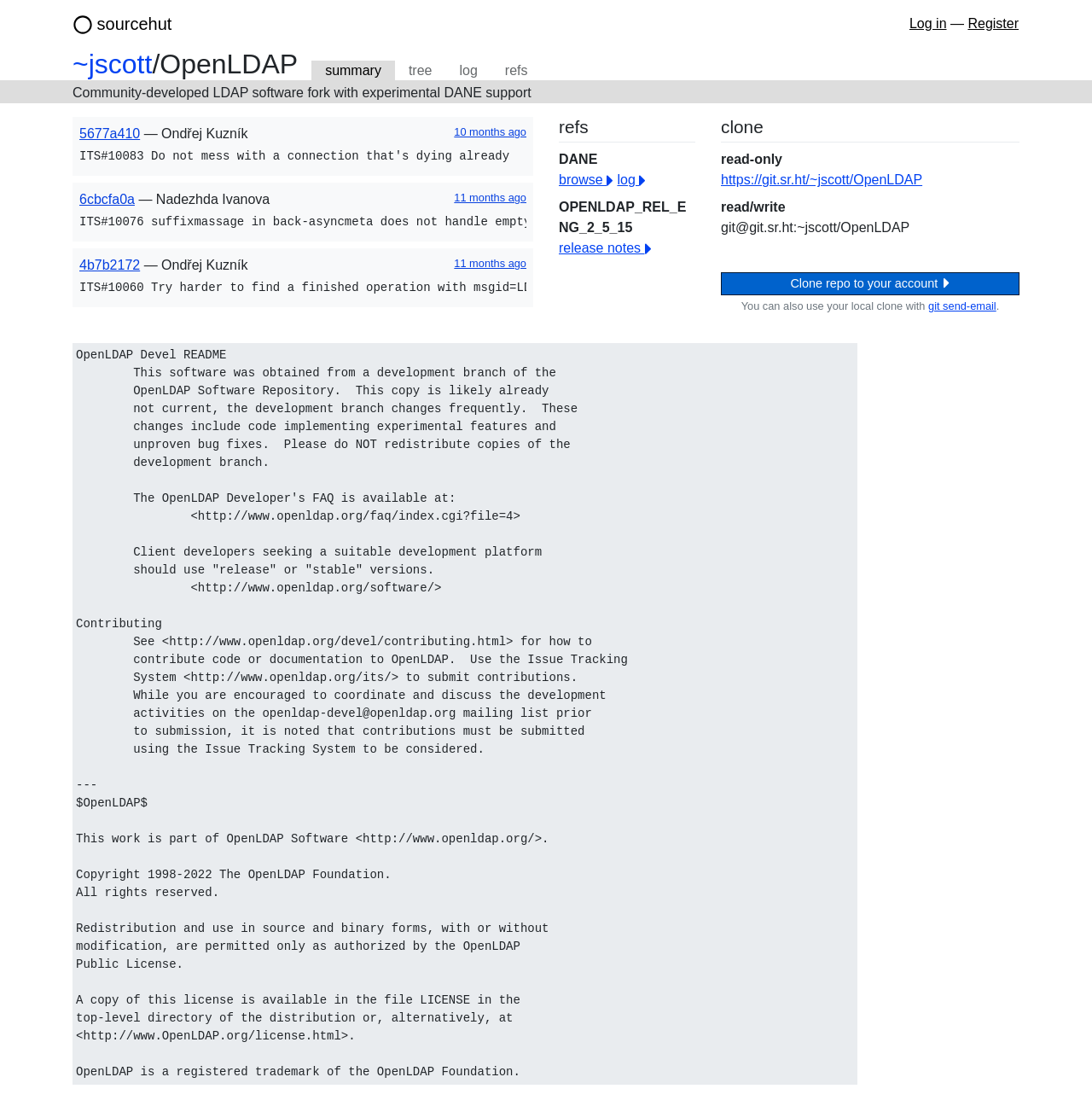What is the purpose of the 'clone' section?
Based on the visual content, answer with a single word or a brief phrase.

To clone the repository